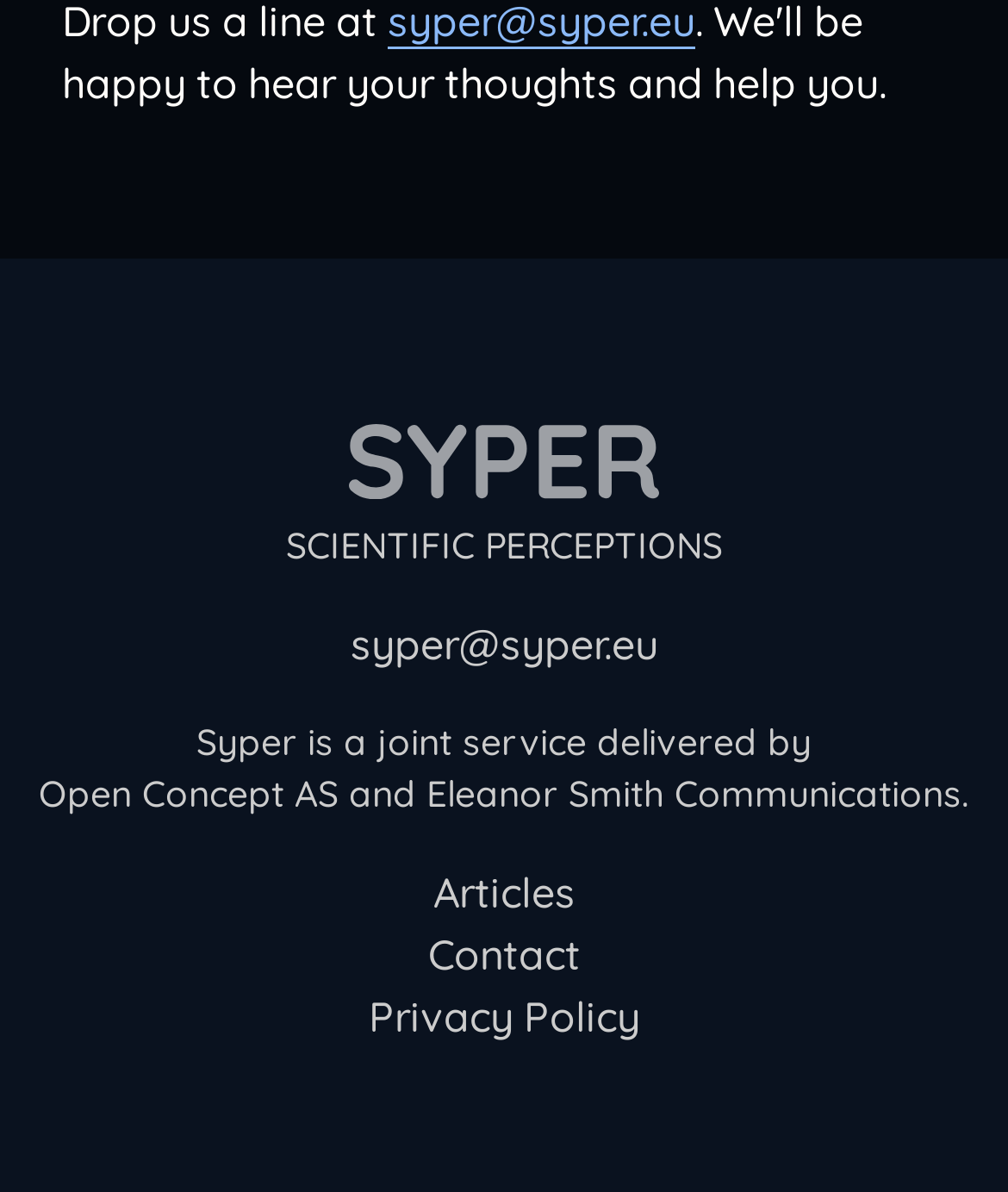What is the purpose of the webpage?
Based on the image, respond with a single word or phrase.

To provide information about Syper